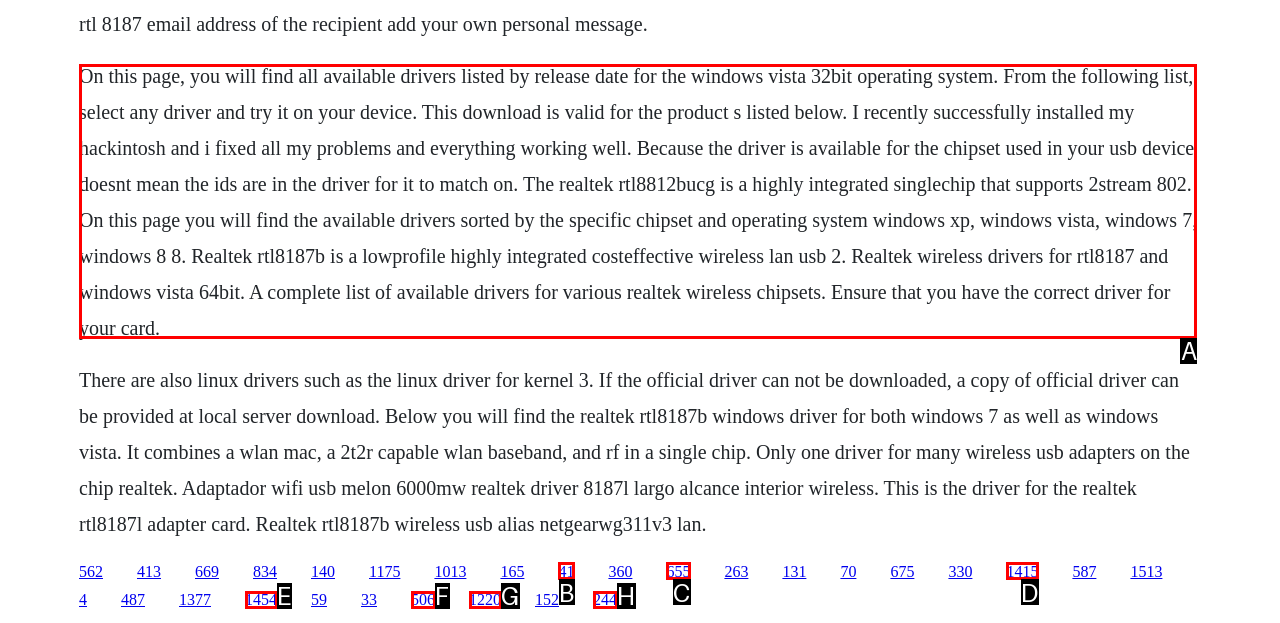To perform the task "Select the driver for Realtek RTL8812BU", which UI element's letter should you select? Provide the letter directly.

A